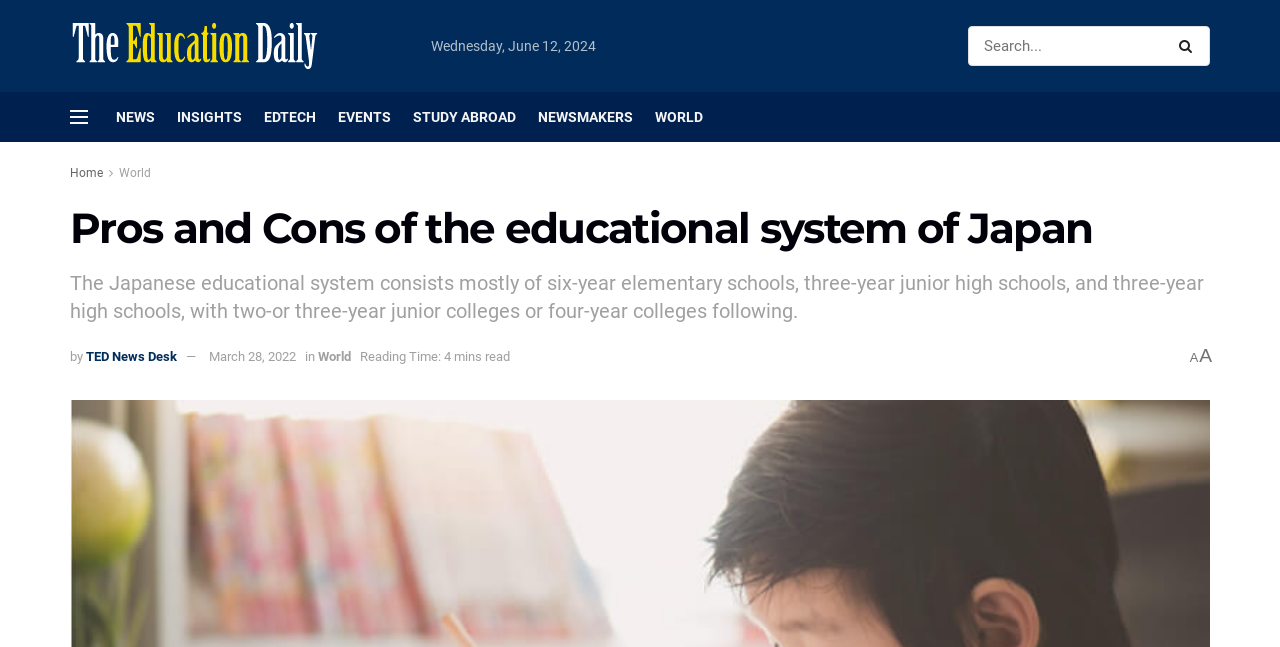Determine the bounding box coordinates of the clickable area required to perform the following instruction: "Visit the World page". The coordinates should be represented as four float numbers between 0 and 1: [left, top, right, bottom].

[0.512, 0.142, 0.549, 0.219]